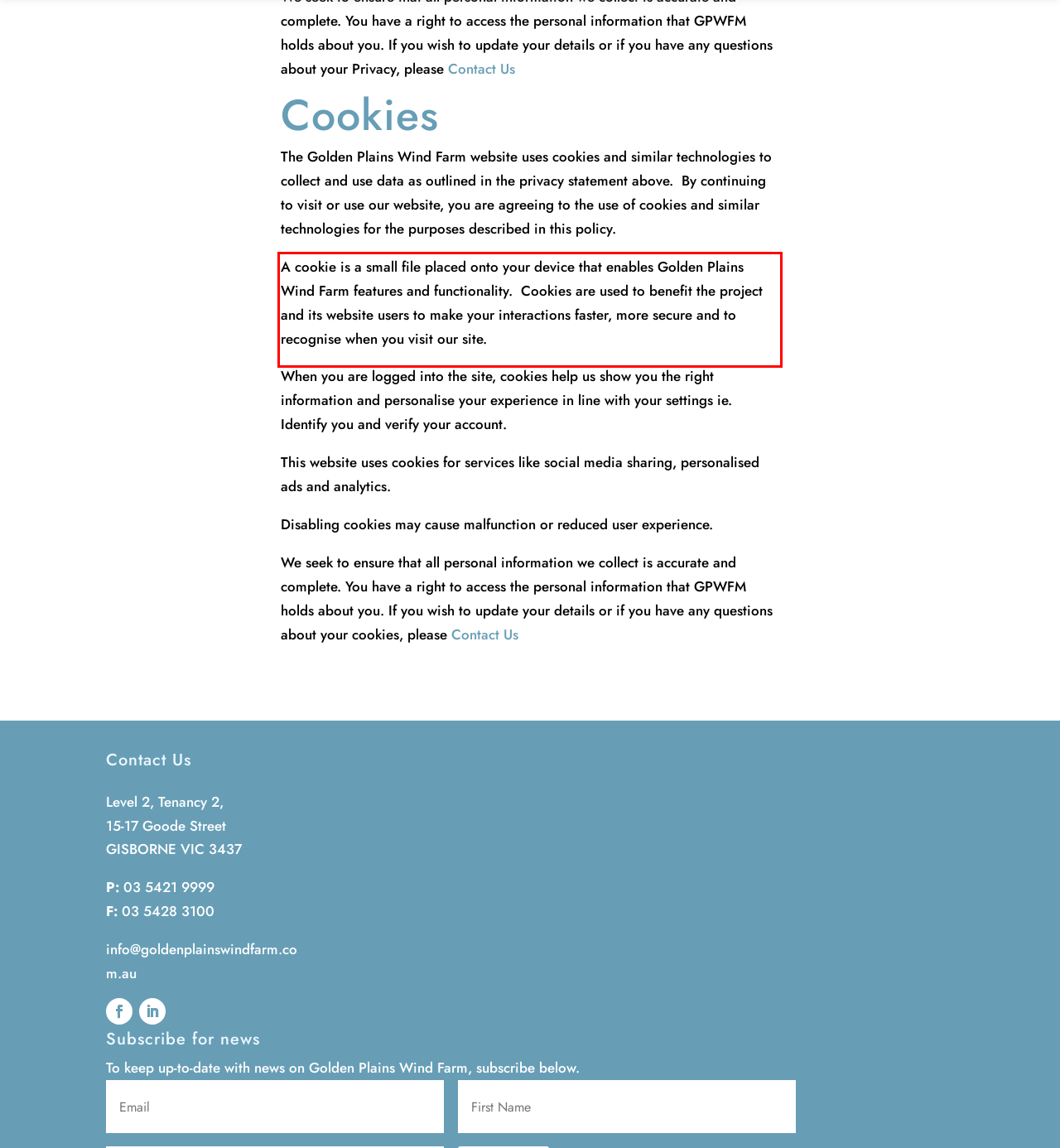Using the provided screenshot of a webpage, recognize and generate the text found within the red rectangle bounding box.

A cookie is a small file placed onto your device that enables Golden Plains Wind Farm features and functionality. Cookies are used to benefit the project and its website users to make your interactions faster, more secure and to recognise when you visit our site.